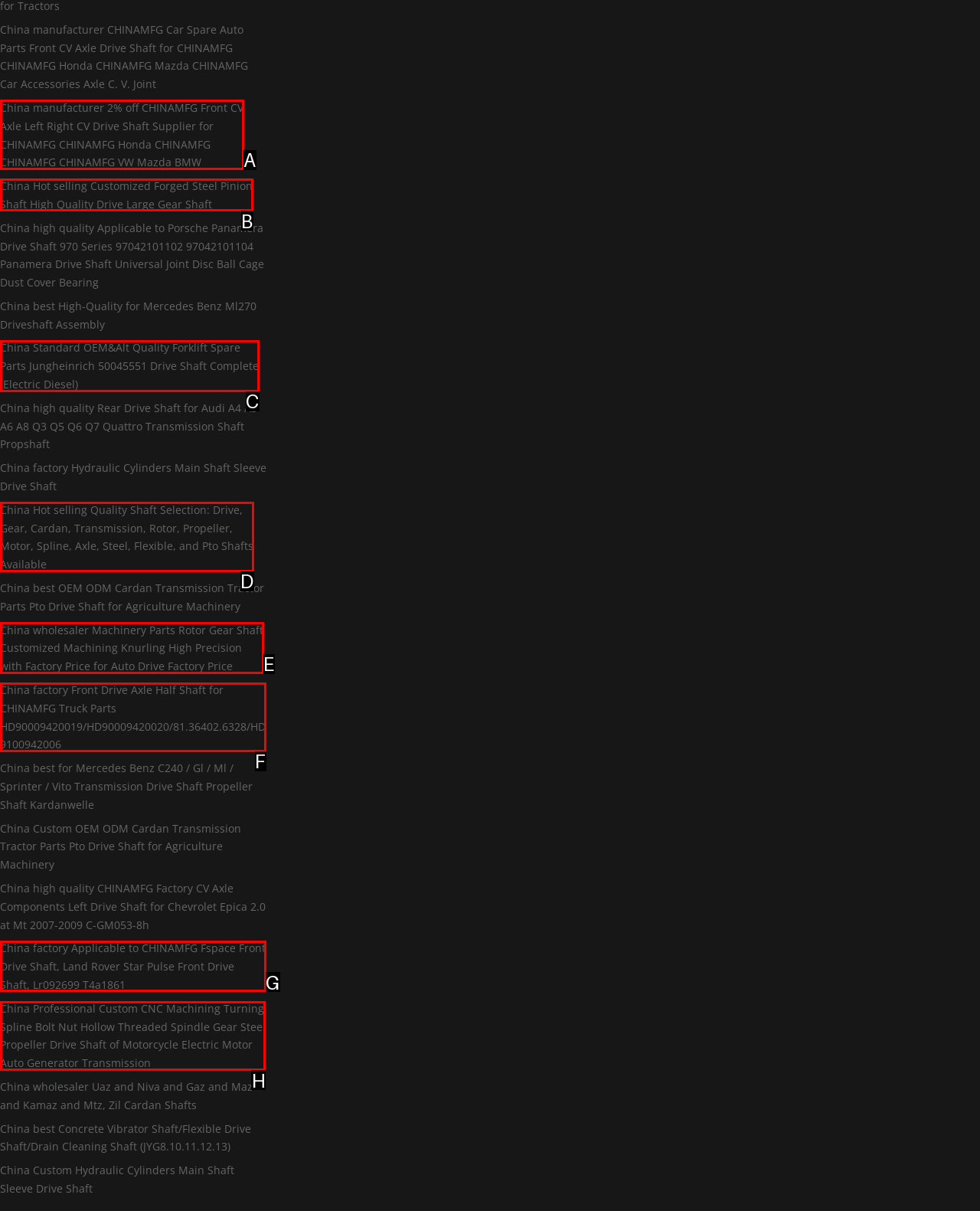For the task "Discover China Professional Custom CNC Machining Turning Spline Bolt Nut Hollow Threaded Spindle Gear Steel Propeller Drive Shaft of Motorcycle Electric Motor Auto Generator Transmission", which option's letter should you click? Answer with the letter only.

H